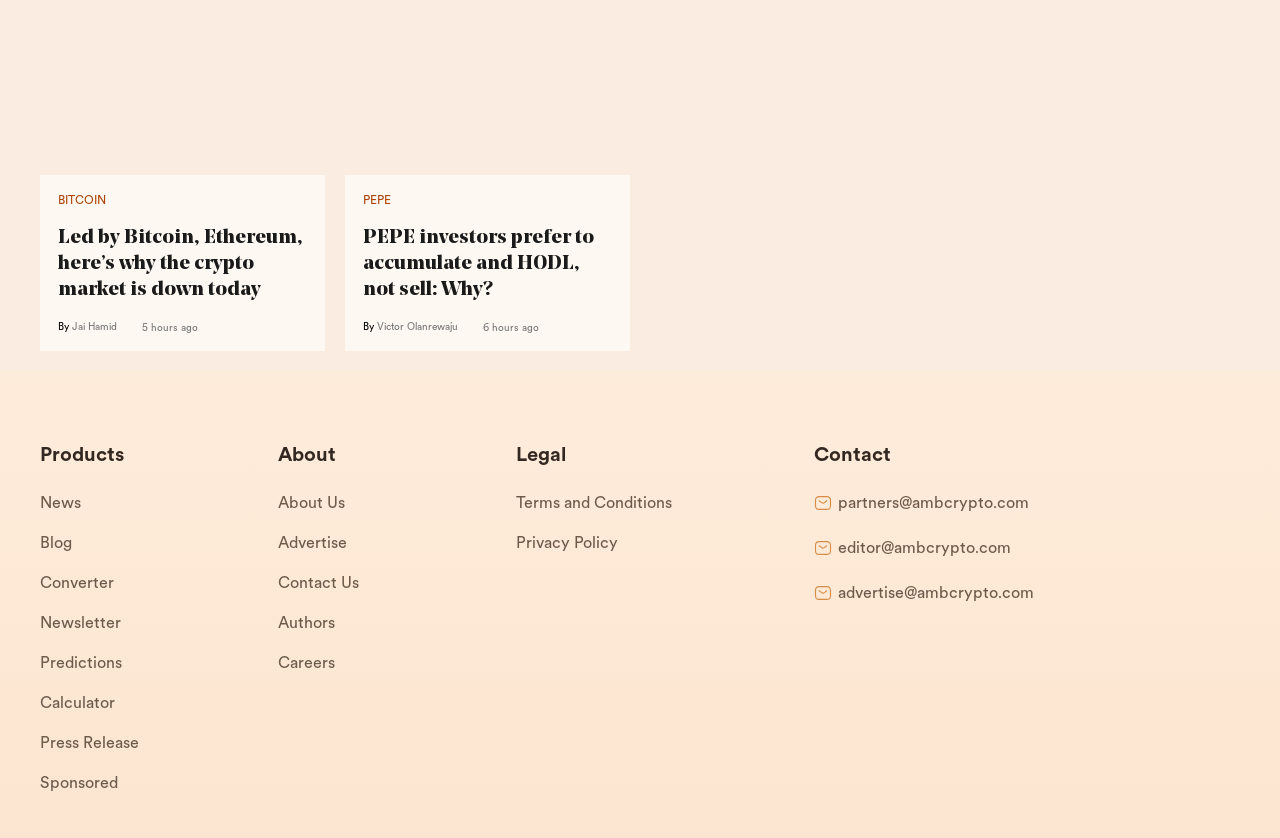Please provide a one-word or short phrase answer to the question:
What is the topic of the first article?

Crypto market